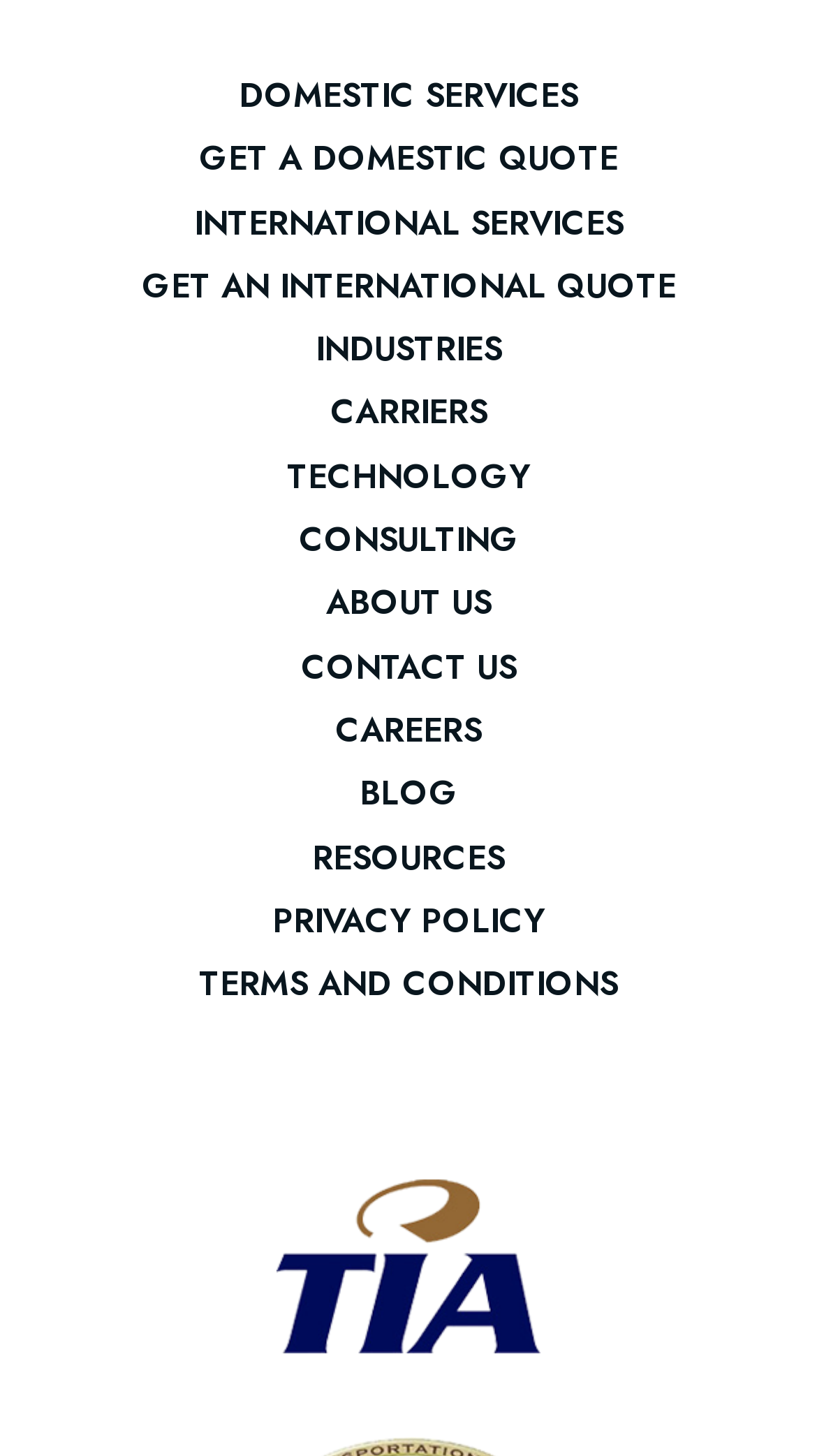Identify the coordinates of the bounding box for the element that must be clicked to accomplish the instruction: "Read the blog".

[0.44, 0.527, 0.56, 0.564]